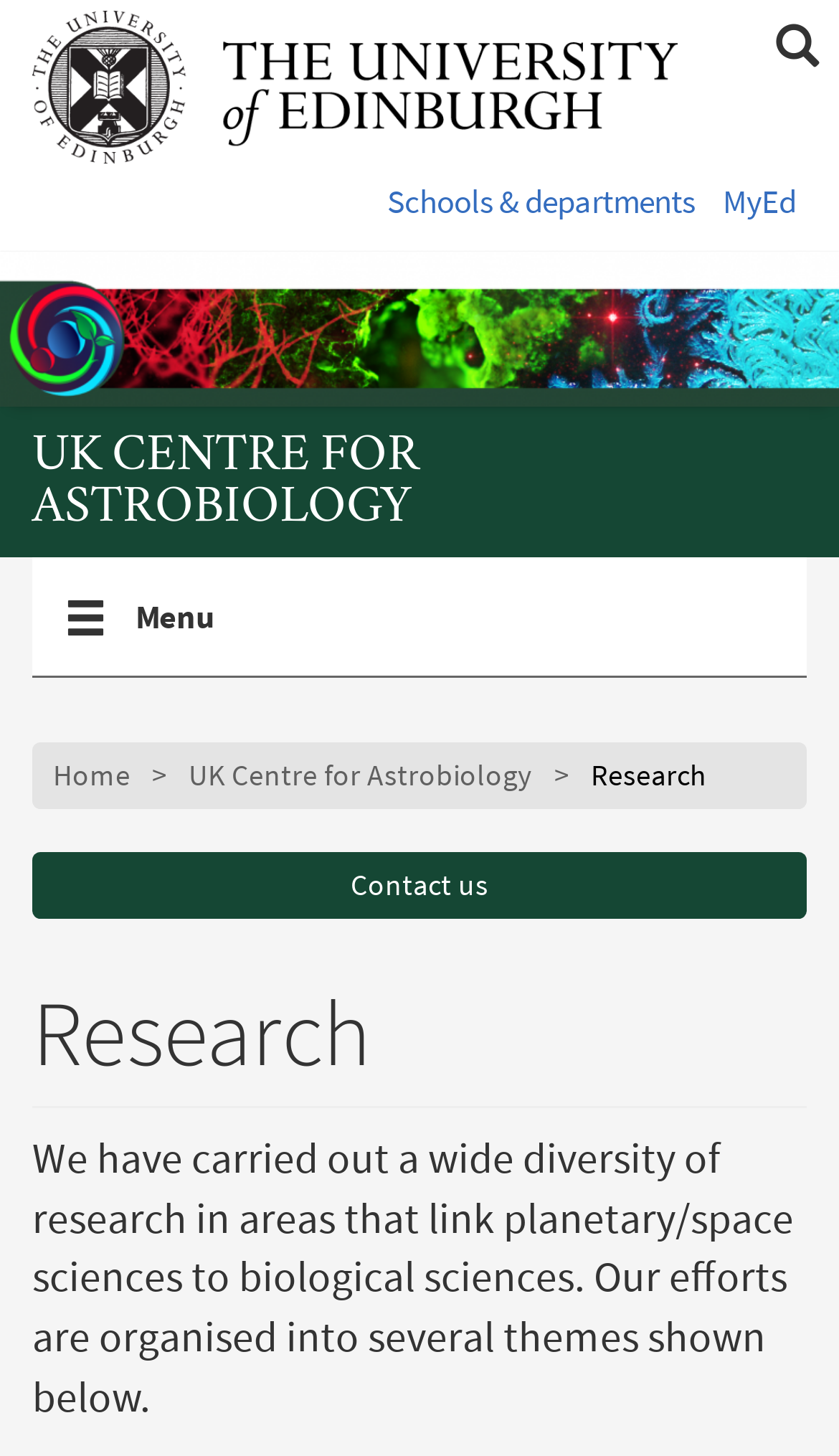What is the theme of the research?
Refer to the image and give a detailed response to the question.

I determined the answer by looking at the static text element that describes the research areas, which suggests that the theme of the research is related to planetary/space sciences and biological sciences.